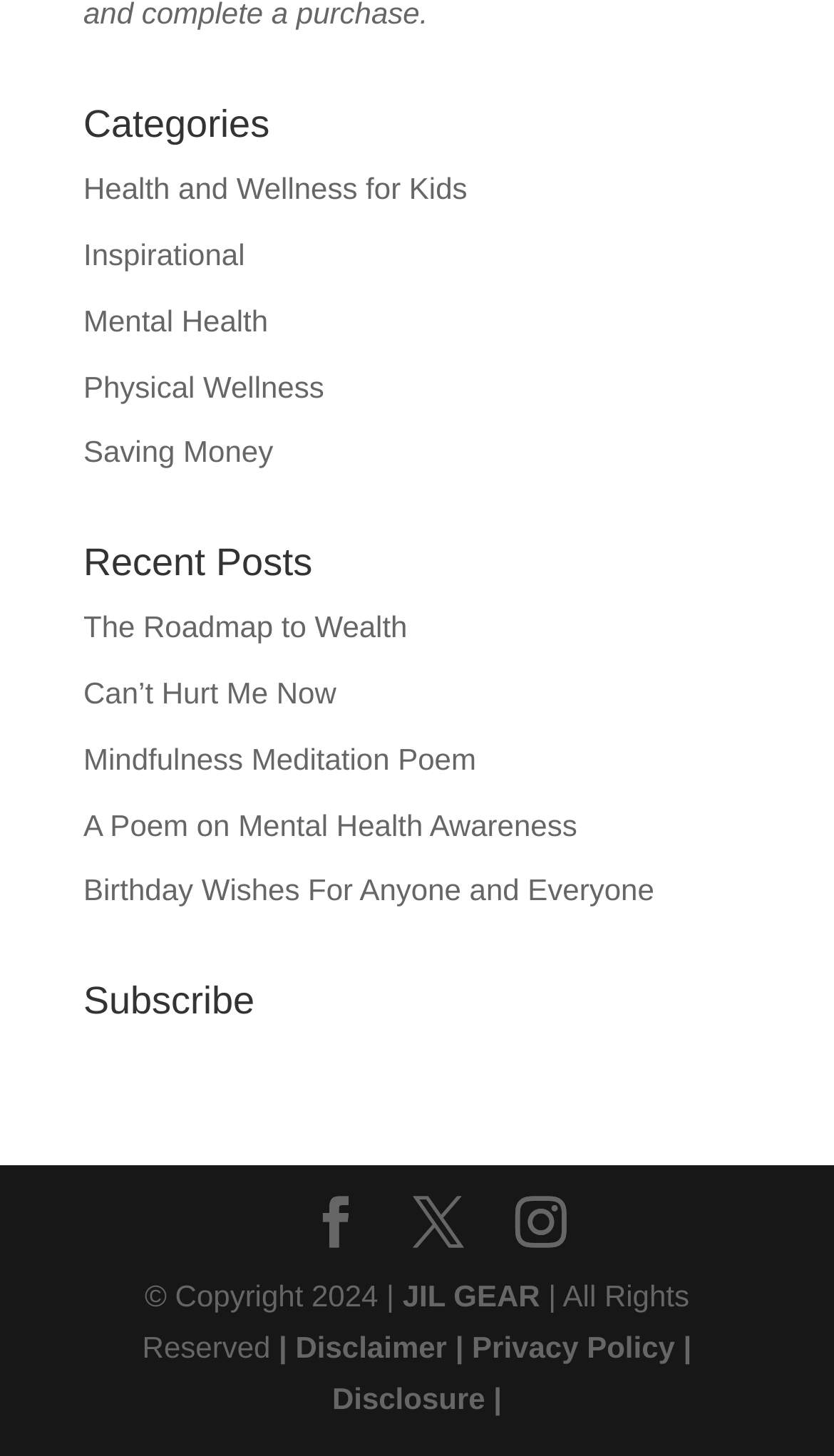Please find the bounding box coordinates of the element that must be clicked to perform the given instruction: "Check Privacy Policy". The coordinates should be four float numbers from 0 to 1, i.e., [left, top, right, bottom].

[0.566, 0.913, 0.809, 0.937]